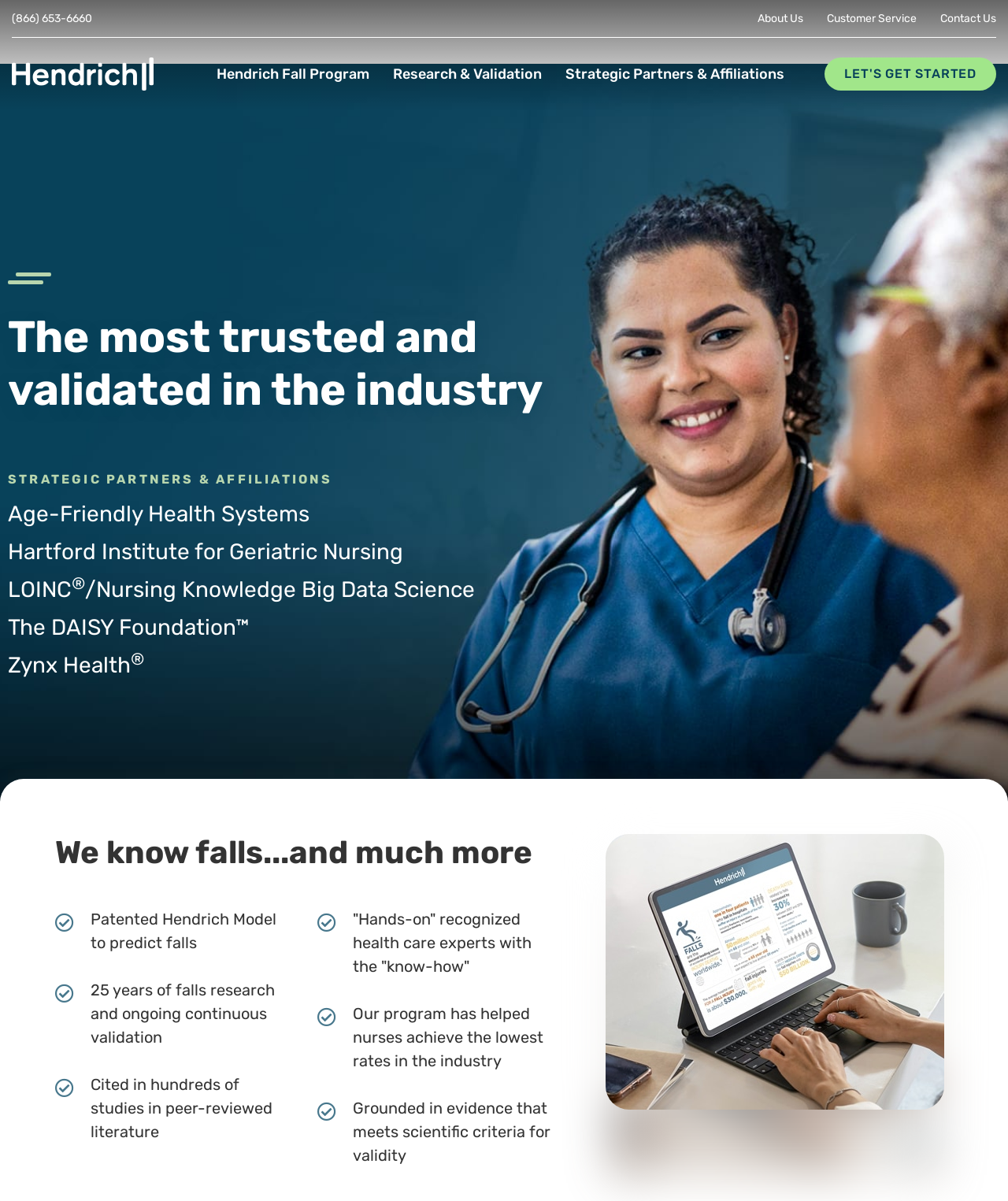Kindly determine the bounding box coordinates of the area that needs to be clicked to fulfill this instruction: "Get started with the program".

[0.818, 0.048, 0.988, 0.075]